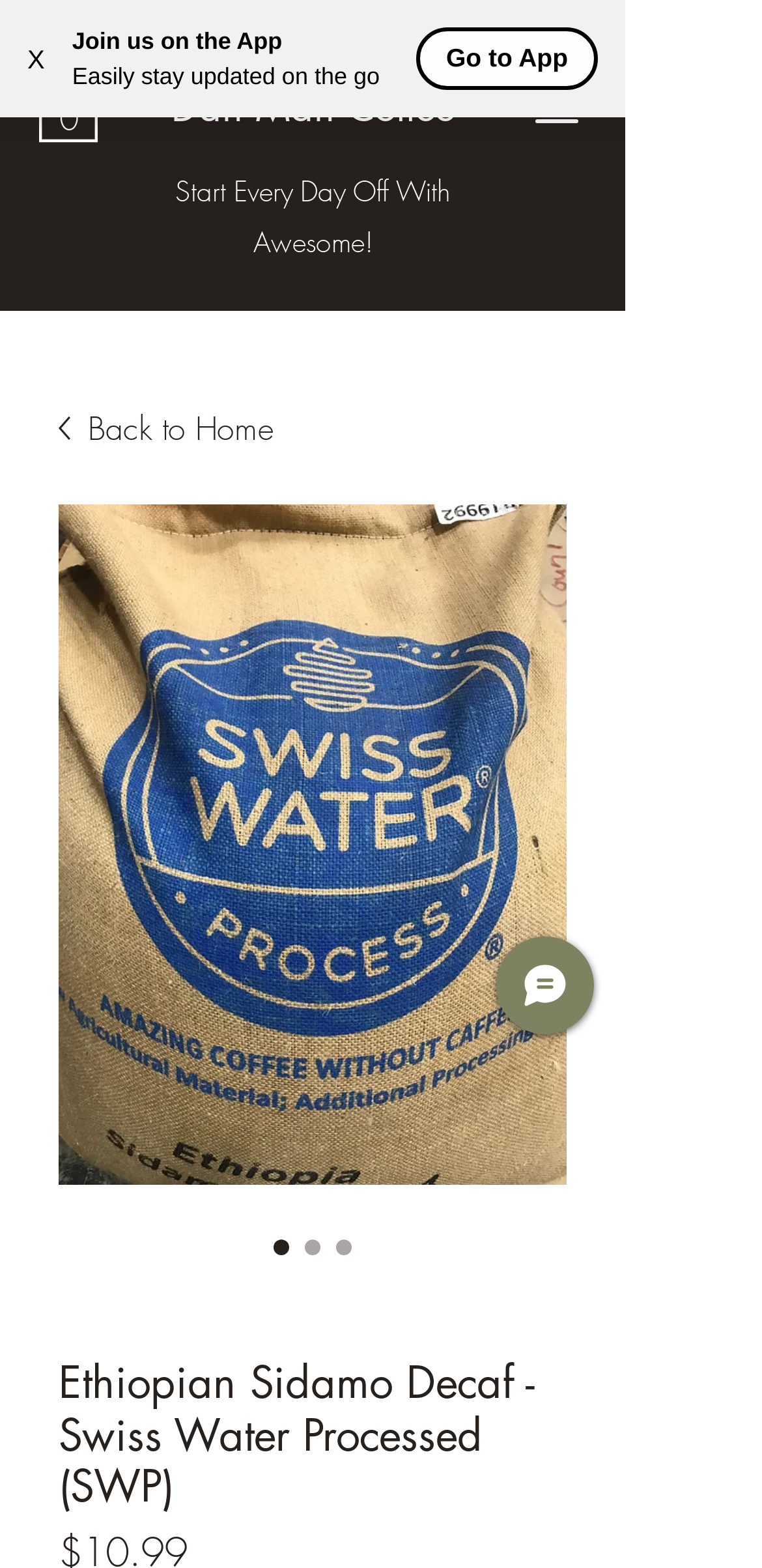What is the name of the coffee product?
Please answer the question as detailed as possible.

I found the name of the coffee product by looking at the heading element that says 'Ethiopian Sidamo Decaf -Swiss Water Processed (SWP)' and also the radio button elements that have the same name.